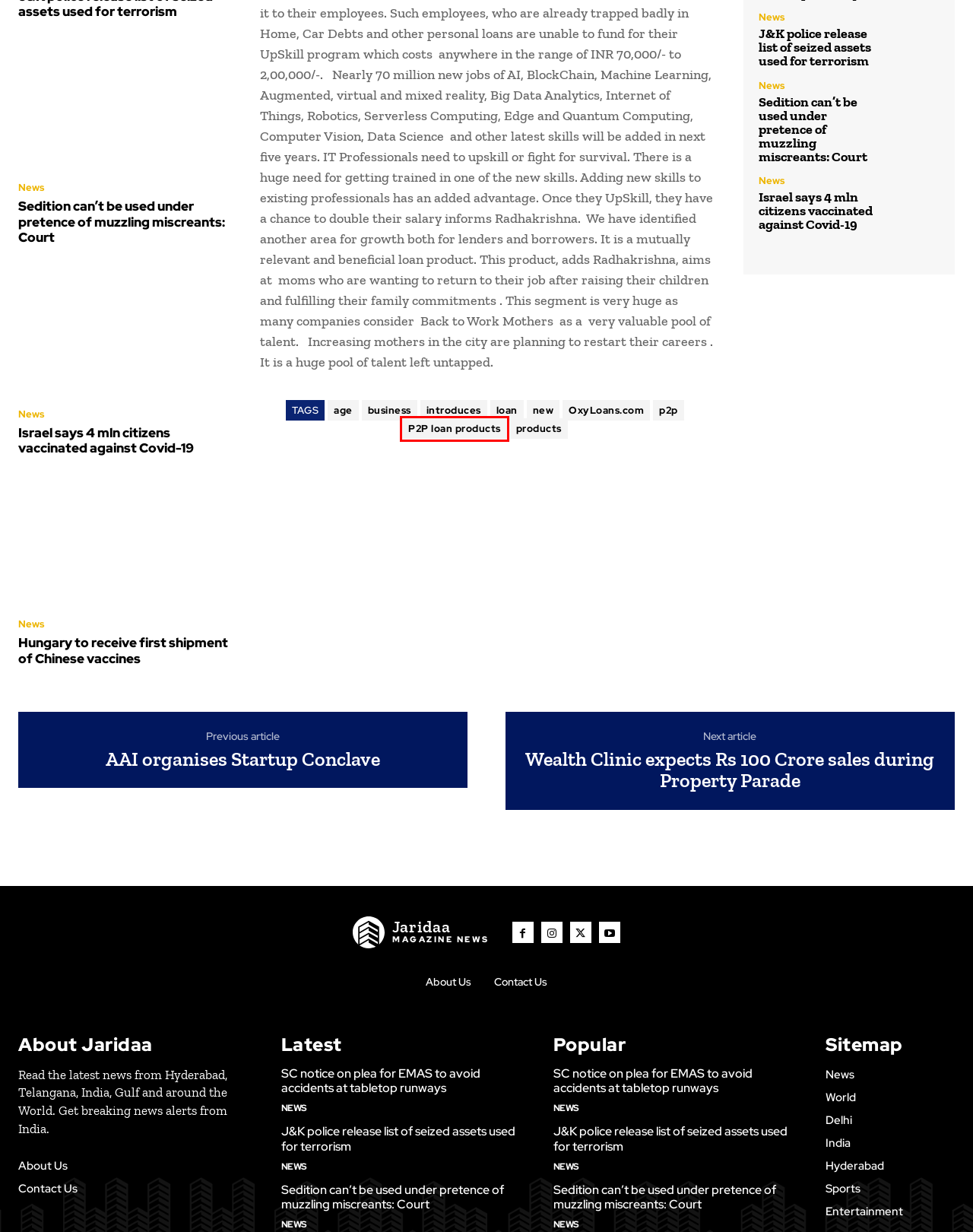A screenshot of a webpage is given, featuring a red bounding box around a UI element. Please choose the webpage description that best aligns with the new webpage after clicking the element in the bounding box. These are the descriptions:
A. introduces Archives - Jaridaa
B. P2P loan products Archives - Jaridaa
C. Hungary to receive first shipment of Chinese vaccines - Jaridaa
D. age Archives - Jaridaa
E. OxyLoans.com Archives - Jaridaa
F. AAI organises Startup Conclave - Jaridaa
G. p2p Archives - Jaridaa
H. business Archives - Jaridaa

B